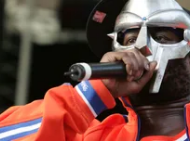Respond to the question below with a concise word or phrase:
What color is the performer's jacket?

Vibrant orange